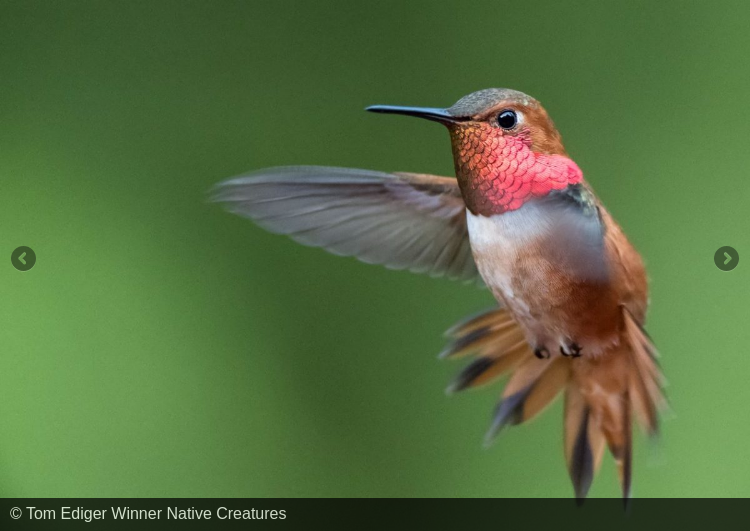Create a detailed narrative for the image.

This stunning image captures a hummingbird in mid-flight, showcasing its iridescent plumage and delicate features. The bird exhibits a vibrant mix of colors, with a notably striking shimmering red throat, which is characteristic of certain native species. The background is a soft, blurred green, enhancing the focus on the hummingbird’s dynamic pose and intricate details of its wings and feathers. This photograph, taken by Tom Ediger, is a winning entry in the Native Creatures category of the annual nature photo contest, celebrating the beauty of wildlife in their natural habitat.